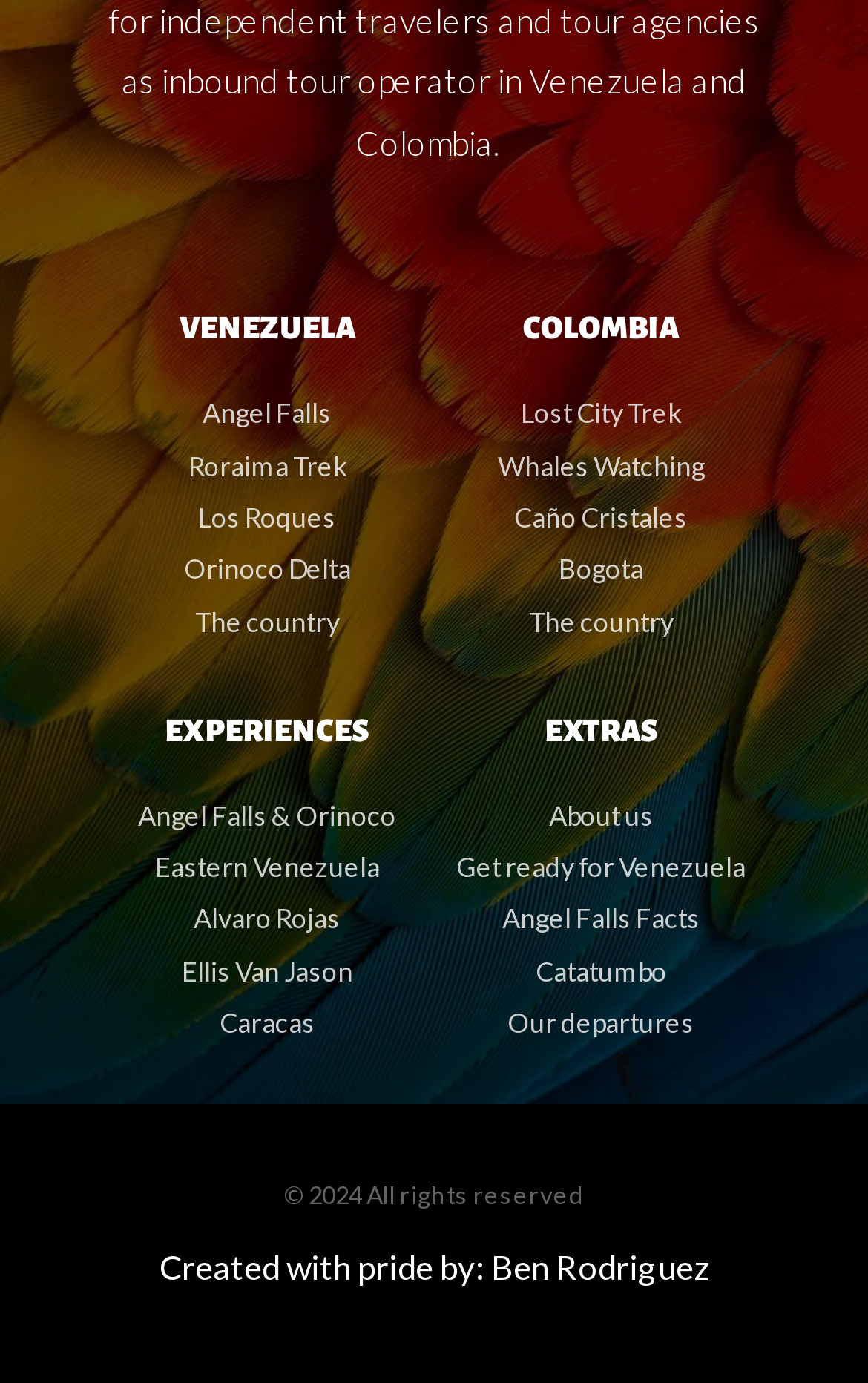Use one word or a short phrase to answer the question provided: 
What is the last link listed under 'VENEZUELA'?

The country